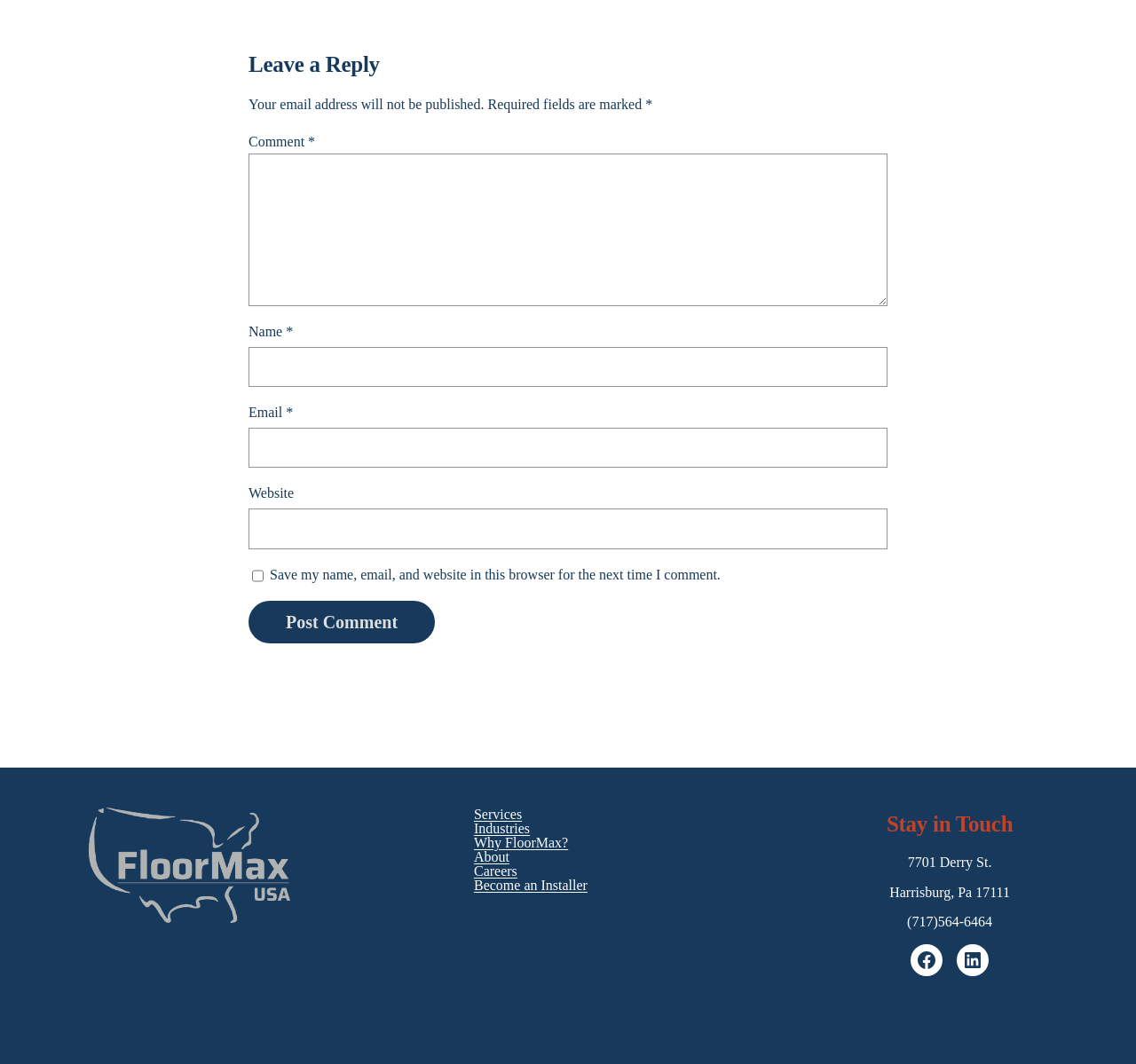Identify the bounding box coordinates of the clickable region necessary to fulfill the following instruction: "Click Post Comment". The bounding box coordinates should be four float numbers between 0 and 1, i.e., [left, top, right, bottom].

[0.219, 0.564, 0.383, 0.604]